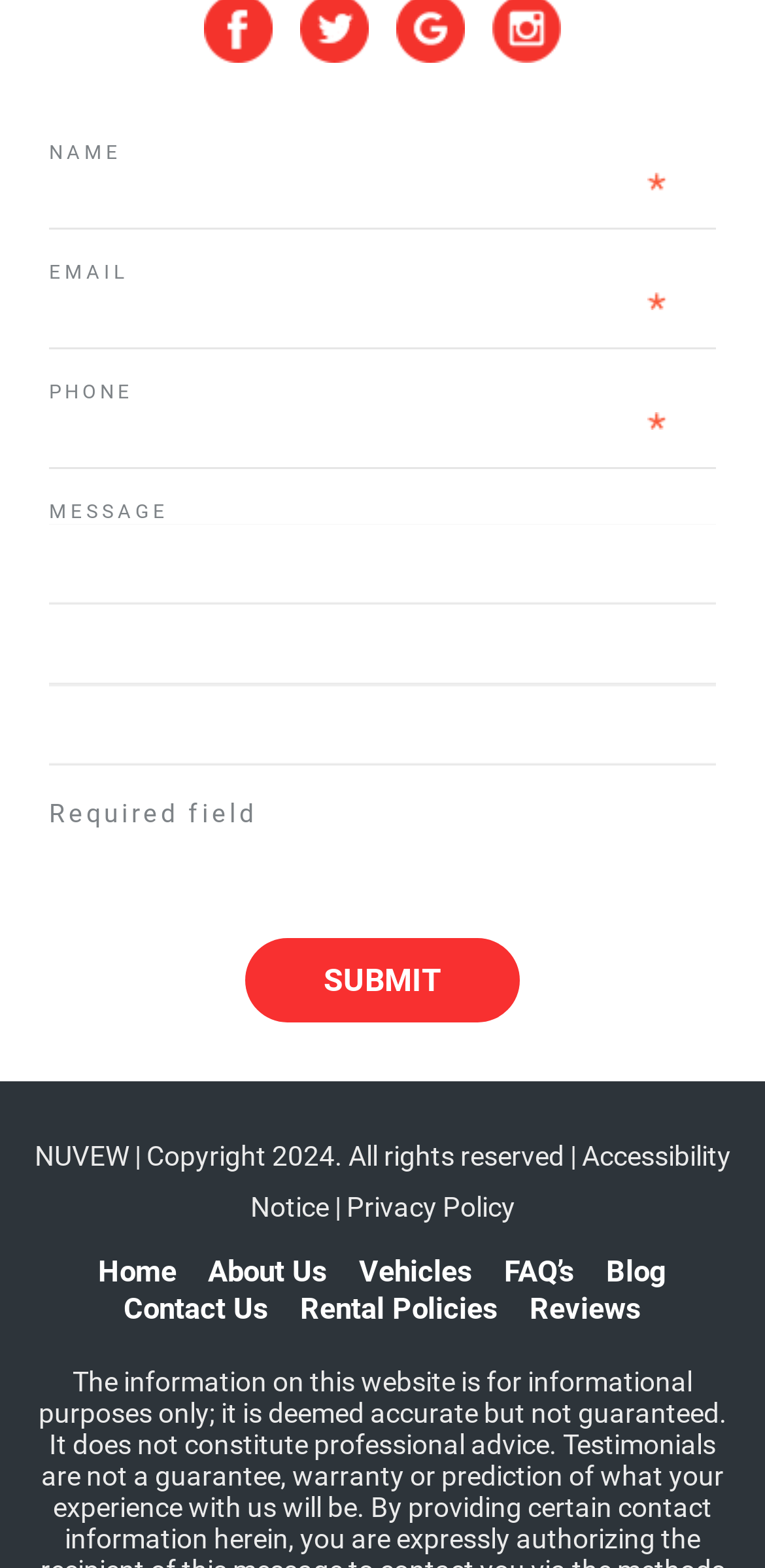How many links are there in the footer?
Using the image as a reference, answer the question with a short word or phrase.

7